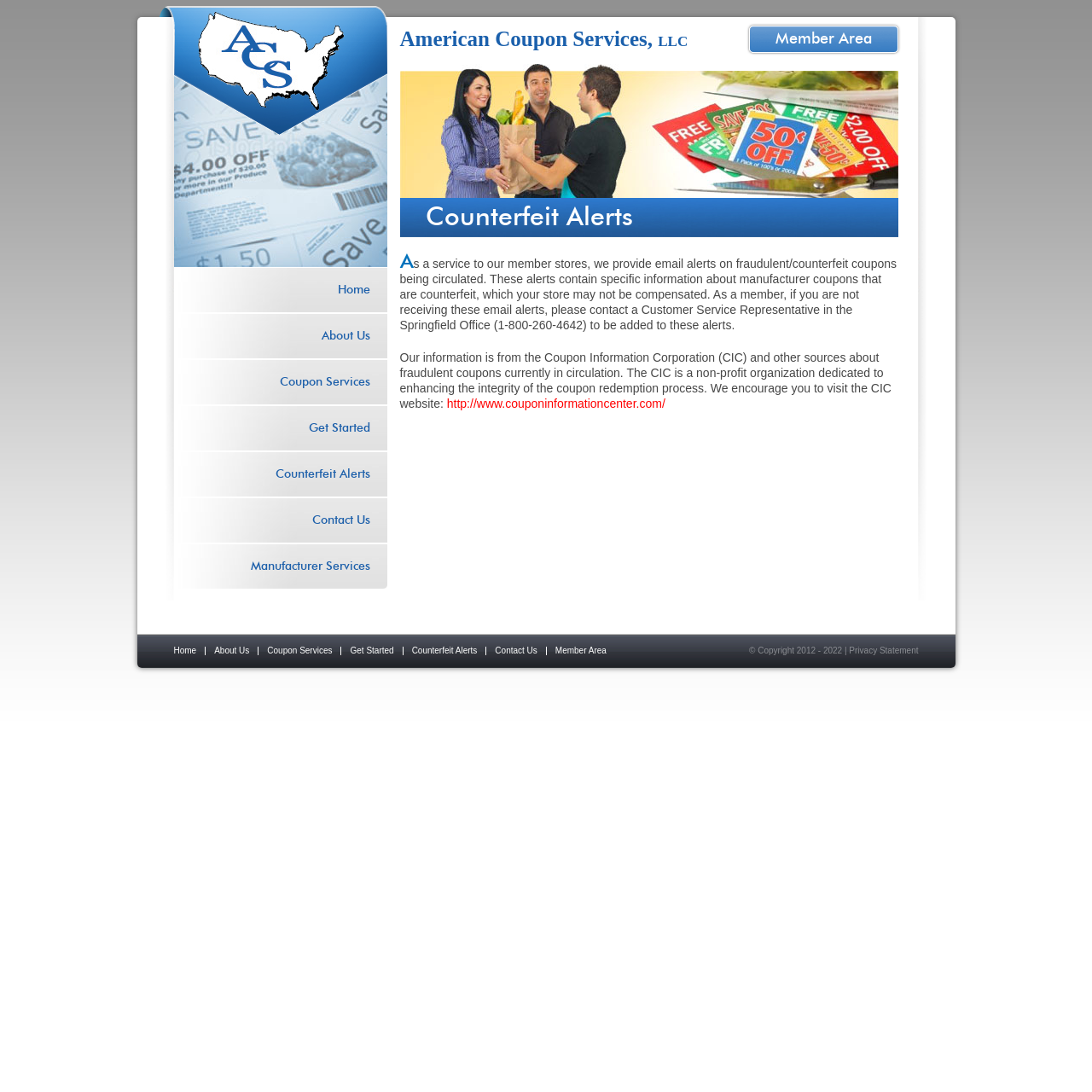Based on what you see in the screenshot, provide a thorough answer to this question: What is the purpose of the Counterfeit Alerts service?

The purpose of the Counterfeit Alerts service can be found in the section with the heading 'Counterfeit Alerts', which explains that the service provides email alerts on fraudulent/counterfeit coupons being circulated, containing specific information about manufacturer coupons that are counterfeit.